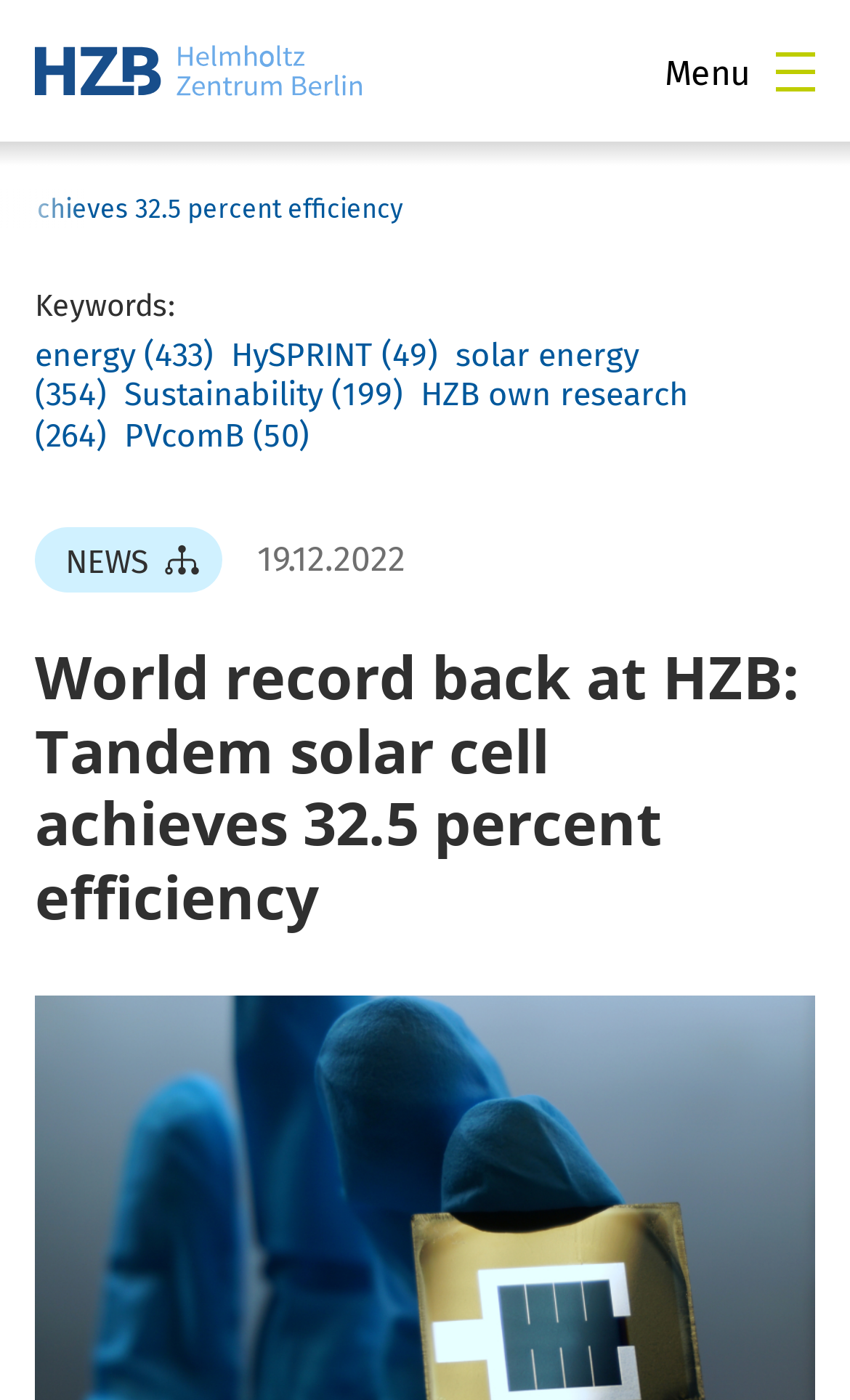Can you find and provide the main heading text of this webpage?

World record back at HZB: Tandem solar cell achieves 32.5 percent efficiency